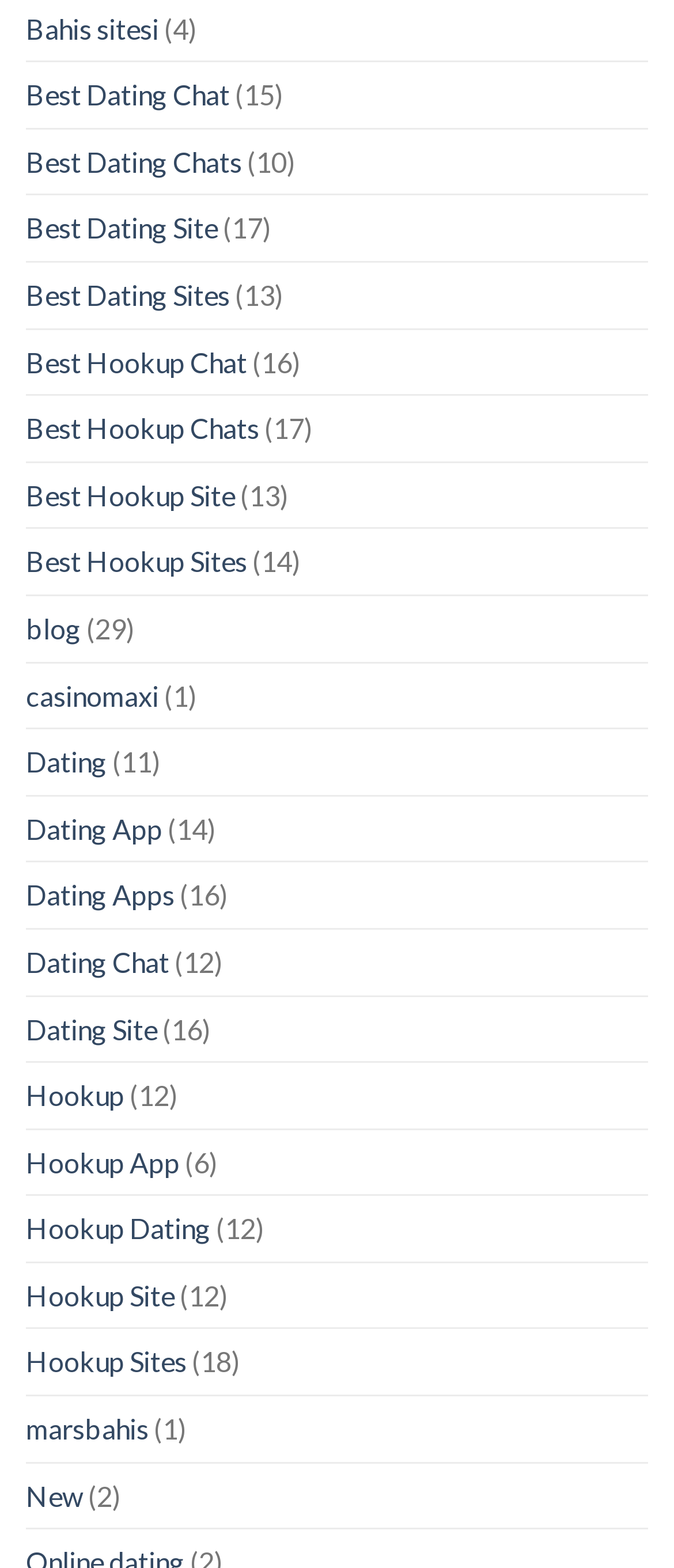What is the last link on the webpage? Look at the image and give a one-word or short phrase answer.

New